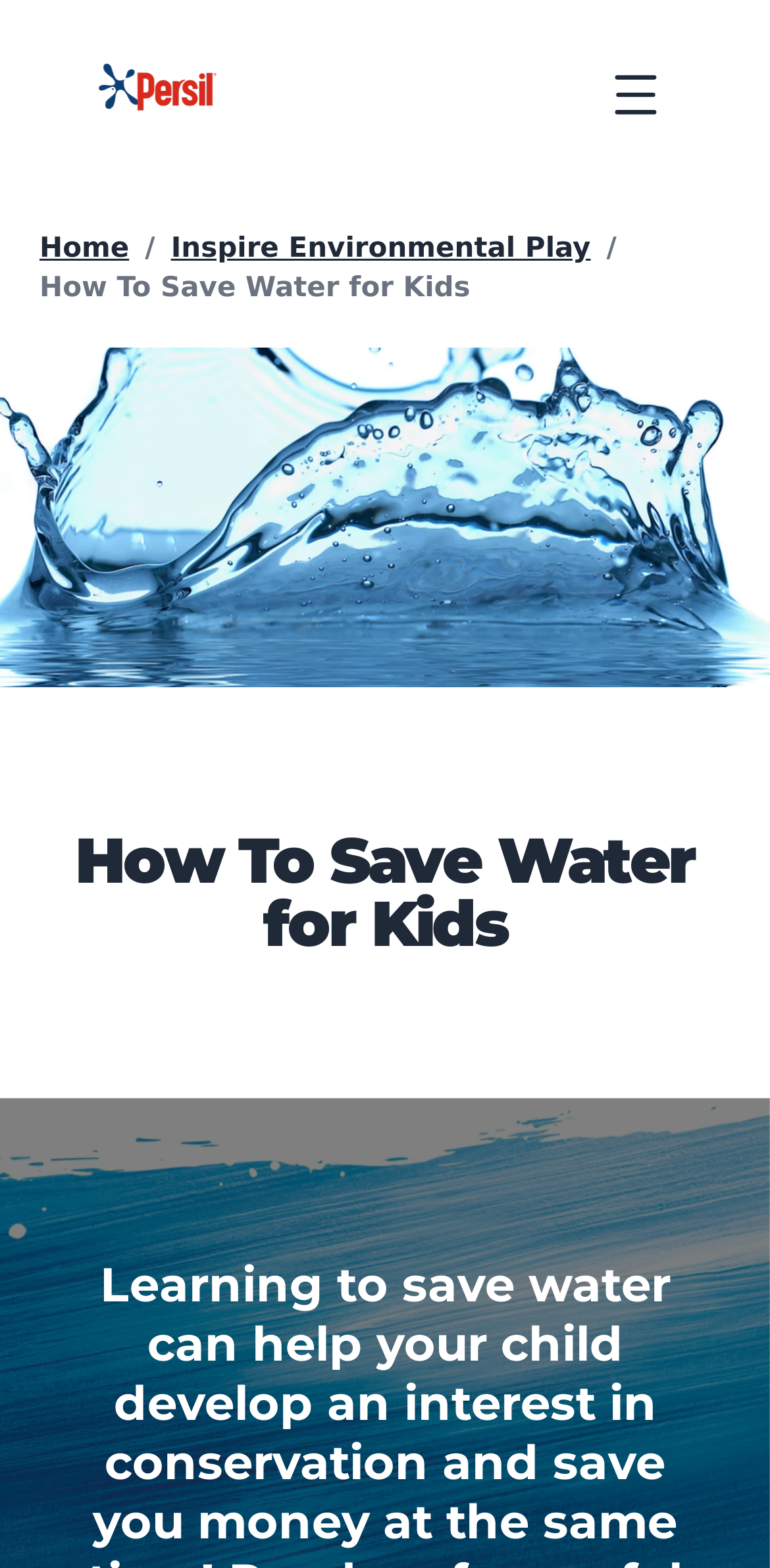Provide a one-word or brief phrase answer to the question:
What is the purpose of the button with the '✕' symbol?

Close menu